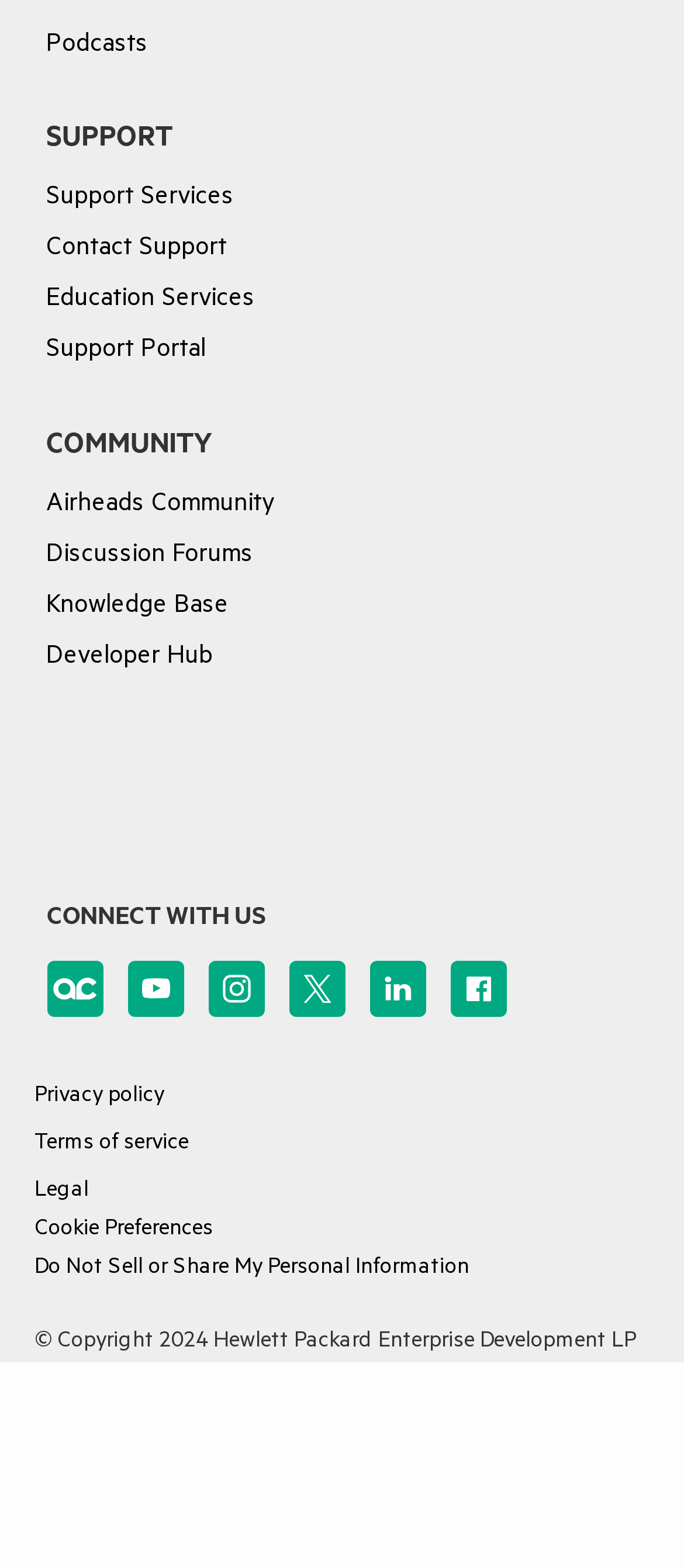Can you find the bounding box coordinates for the UI element given this description: "Terms of service"? Provide the coordinates as four float numbers between 0 and 1: [left, top, right, bottom].

[0.05, 0.722, 0.276, 0.738]